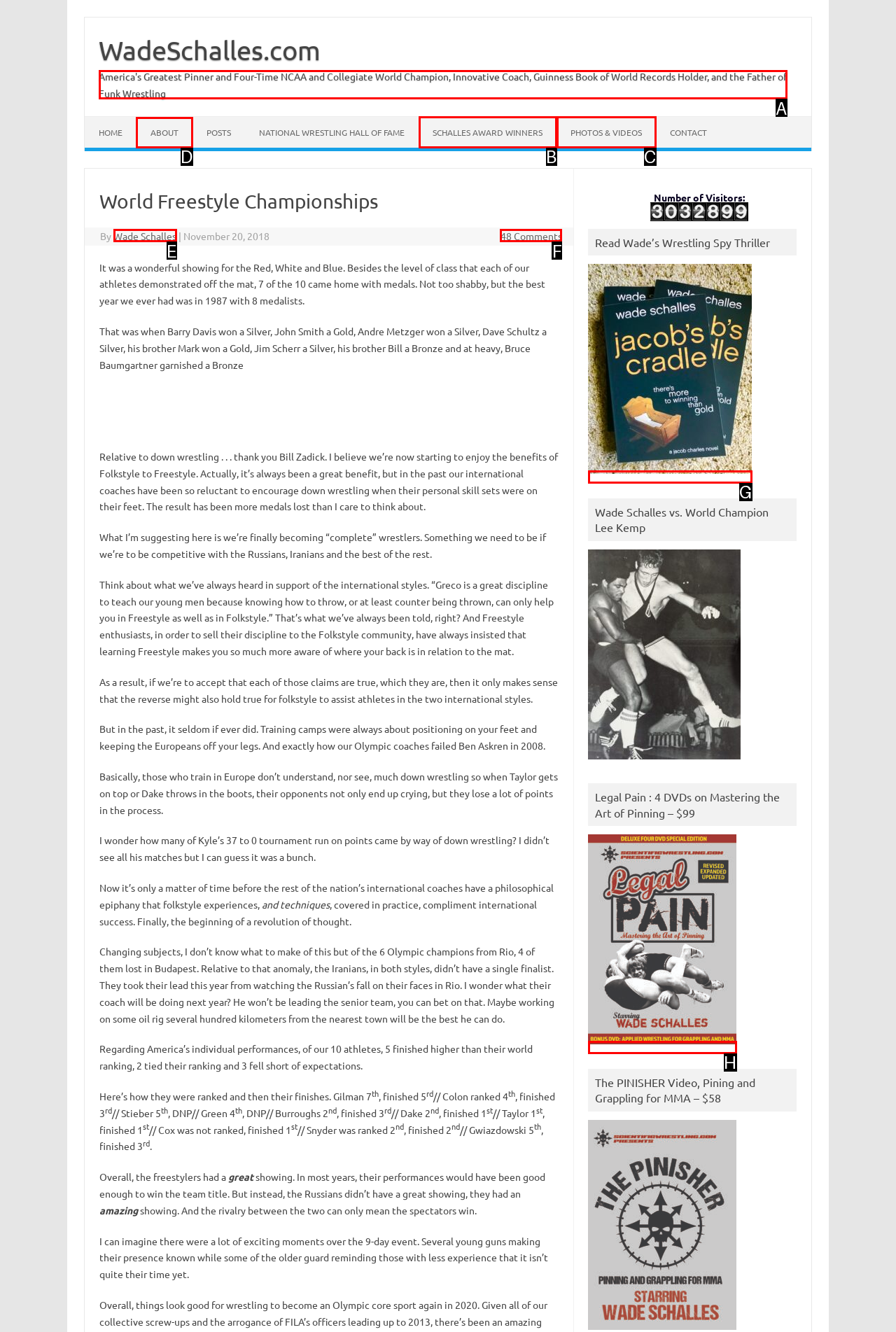Please identify the correct UI element to click for the task: Click the link to ABOUT Respond with the letter of the appropriate option.

D